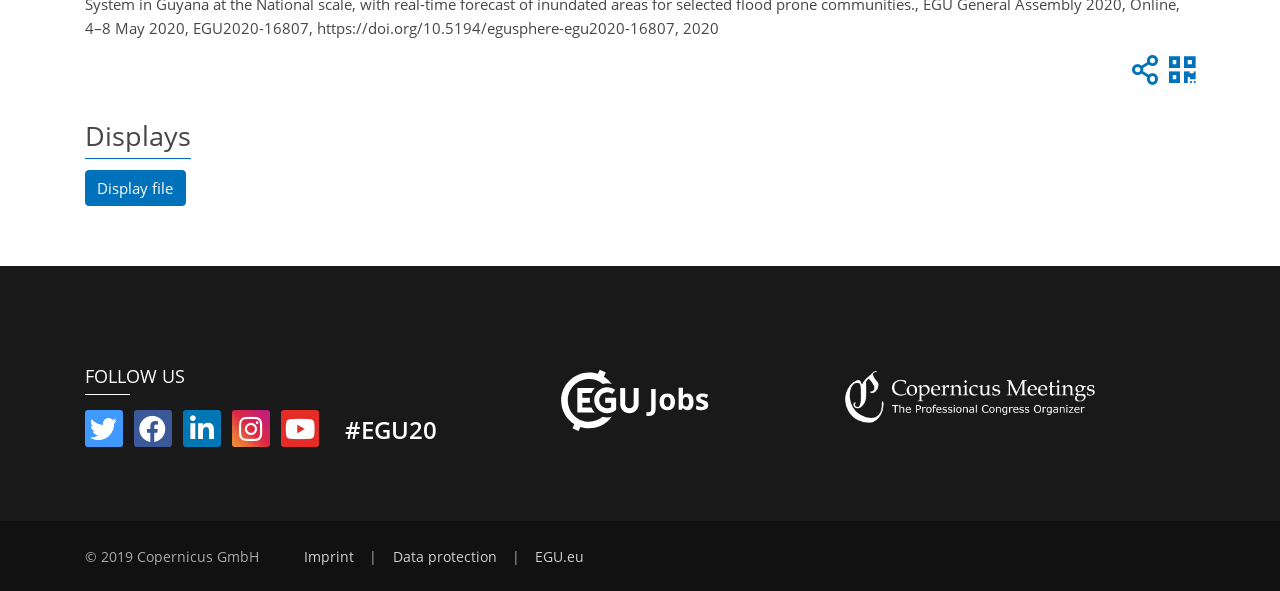Please identify the bounding box coordinates of the area I need to click to accomplish the following instruction: "Open the Display file".

[0.066, 0.288, 0.145, 0.349]